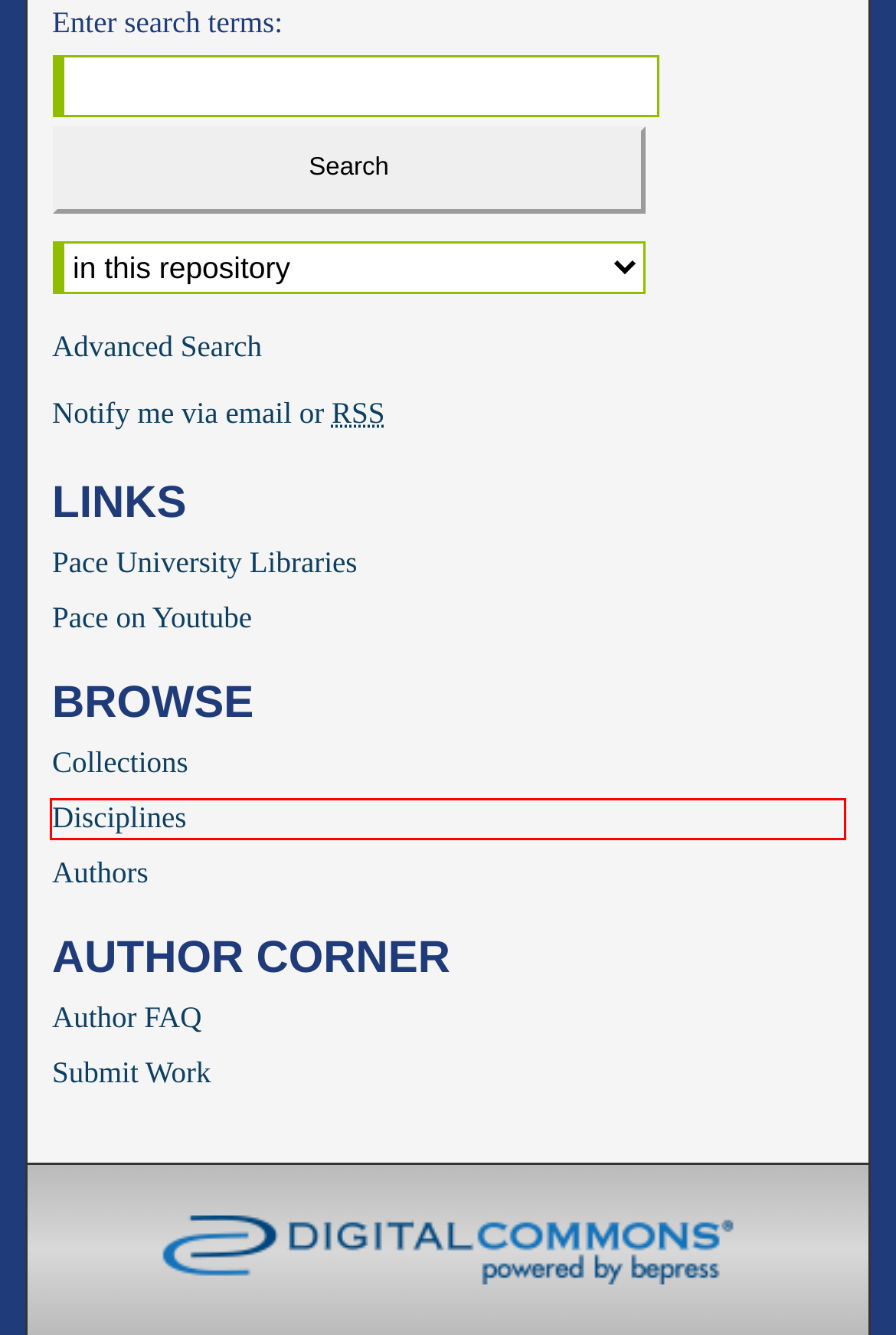Observe the webpage screenshot and focus on the red bounding box surrounding a UI element. Choose the most appropriate webpage description that corresponds to the new webpage after clicking the element in the bounding box. Here are the candidates:
A. Submit Work | DigitalCommons@Pace
B. Correlation analysis of binary similarity and dissimilarity measures - ProQuest
C. DigitalCommons@Pace
D. Digital Commons | Digital showcase for scholarly work | Elsevier
E. Home - Library at Pace University
F. Authors and Works by Discipline
G. Frequently Asked Questions | DigitalCommons@Pace
H. Browse by Author | DigitalCommons@Pace

F